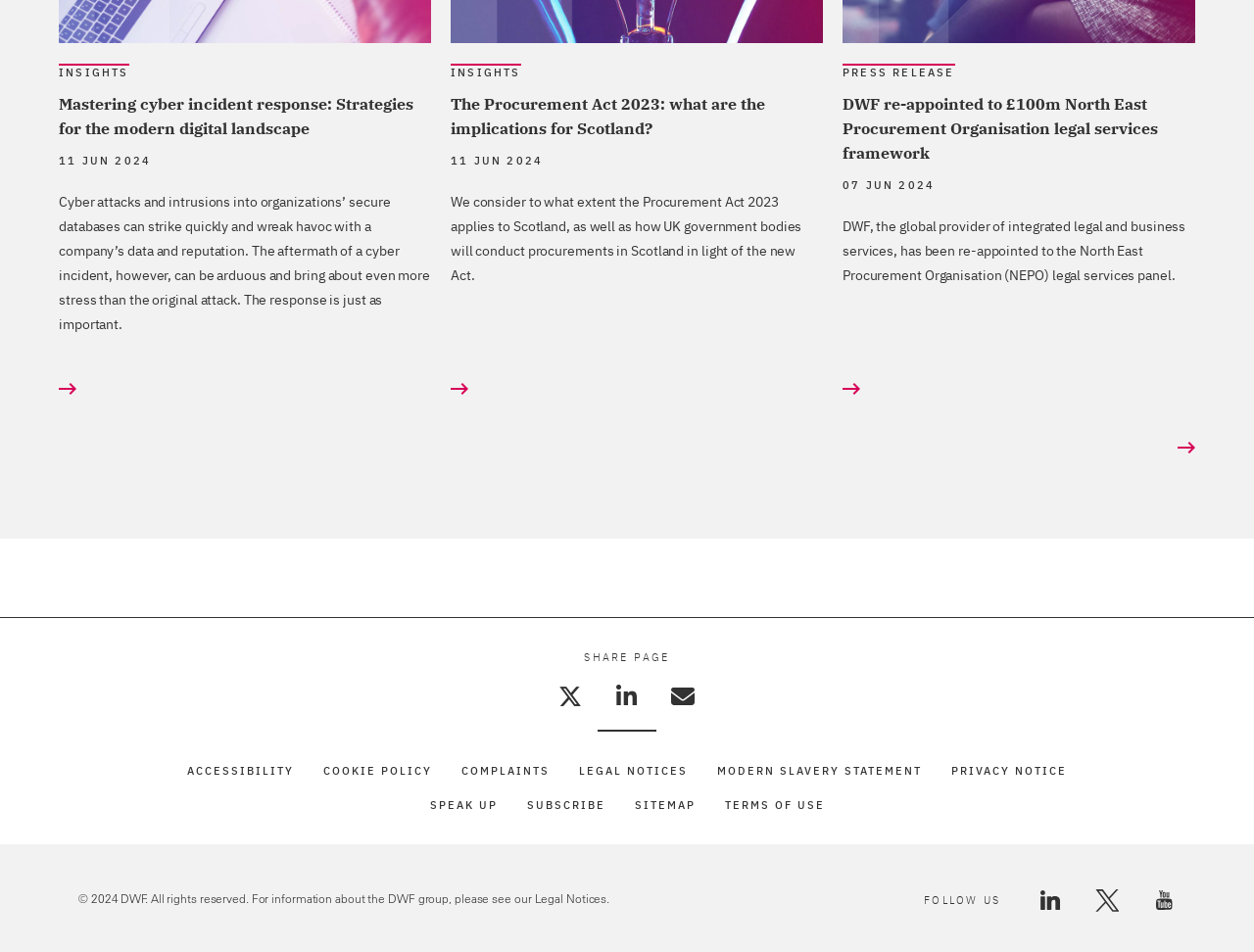Provide your answer in one word or a succinct phrase for the question: 
What is the date of the second article?

11 JUN 2024